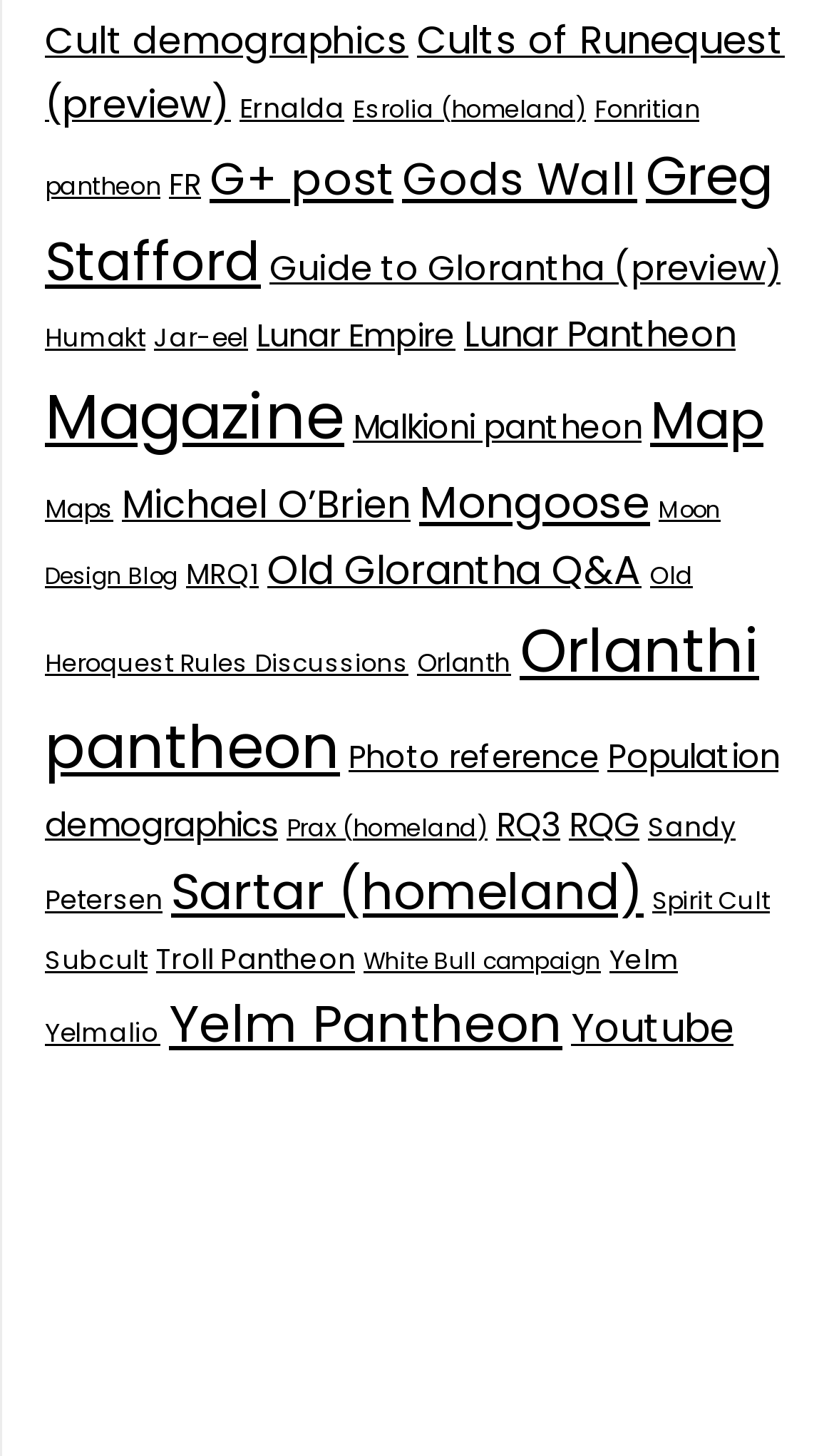Locate the bounding box coordinates of the item that should be clicked to fulfill the instruction: "View Cult demographics".

[0.054, 0.011, 0.49, 0.046]